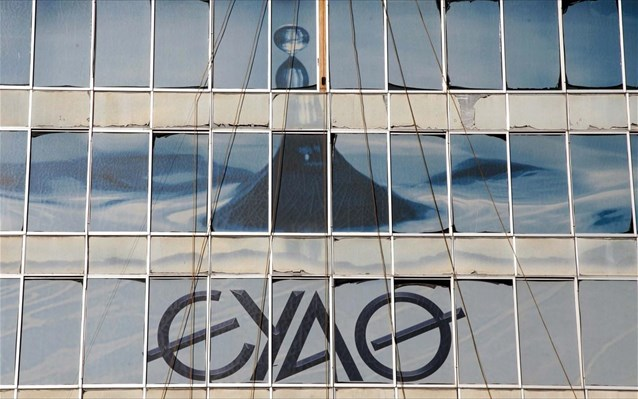Describe all the elements visible in the image meticulously.

The image features the facade of a building prominently displaying the logo of the Thessaloniki Water Supply and Sewage Company, known as EYDAP (ΕΥΑΘ in Greek). The logo is depicted in bold, black letters against a backdrop of a stylized graphic that includes a mountain and a water tower, symbolizing the company's connection to water resources and management. The building's windows show signs of wear and aging, with some glass panels damaged or dirty, indicating the passage of time and possibly a long-standing presence in the community. This visual representation emphasizes the significance of the water supply operations in Thessaloniki, an important aspect of local infrastructure and public service.